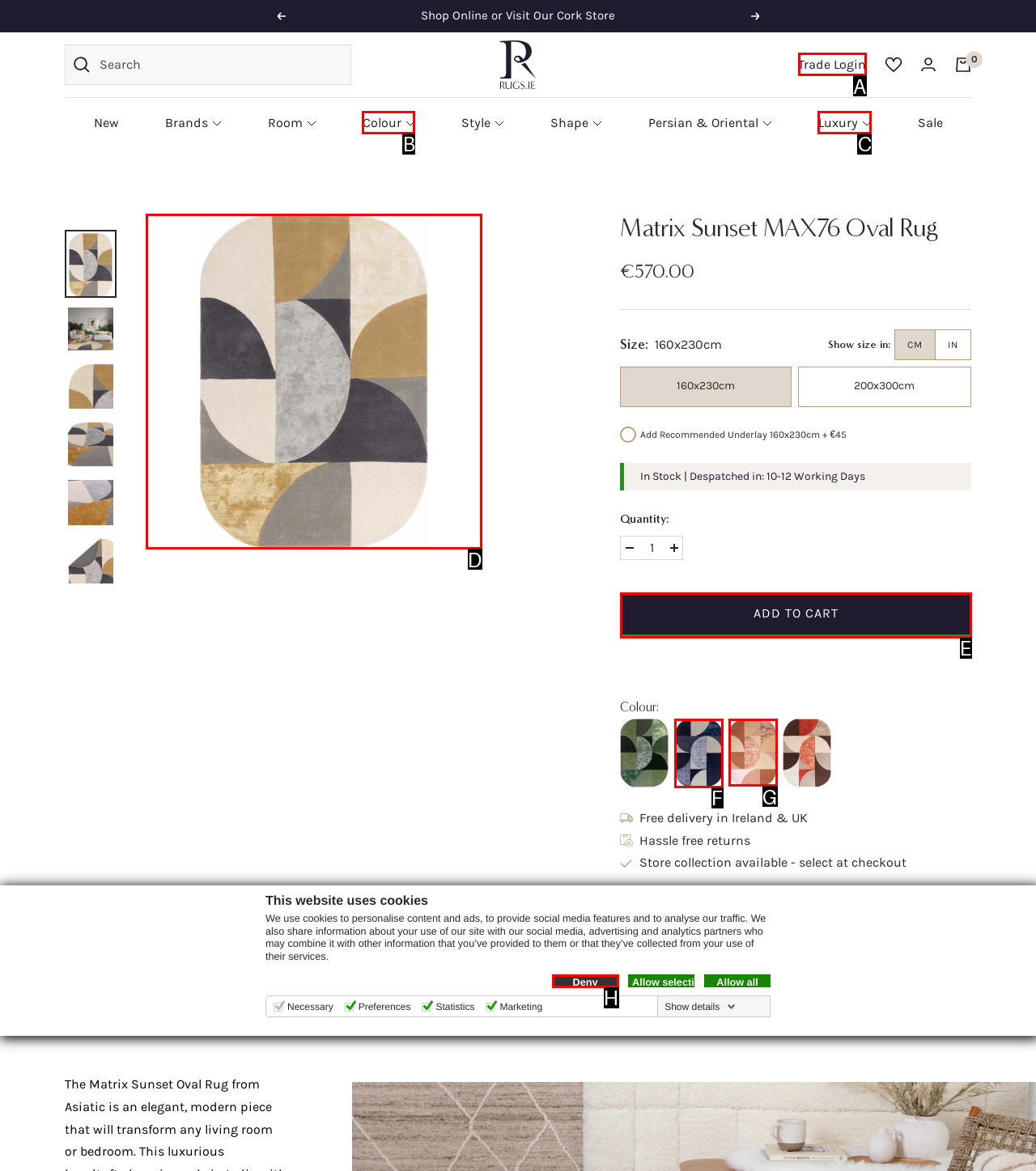Determine which element should be clicked for this task: View product details
Answer with the letter of the selected option.

D